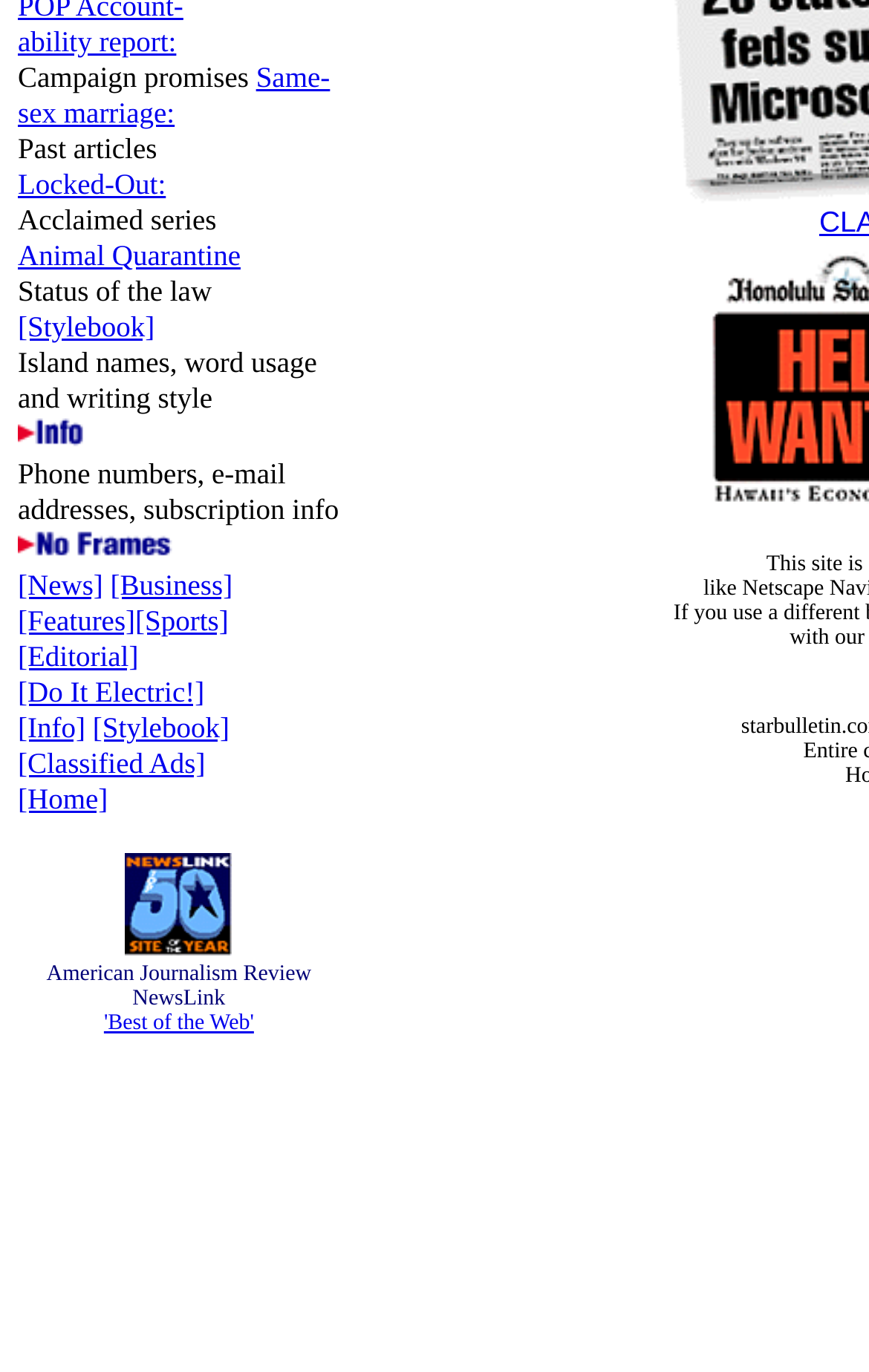Using floating point numbers between 0 and 1, provide the bounding box coordinates in the format (top-left x, top-left y, bottom-right x, bottom-right y). Locate the UI element described here: [Stylebook]

[0.107, 0.518, 0.264, 0.542]